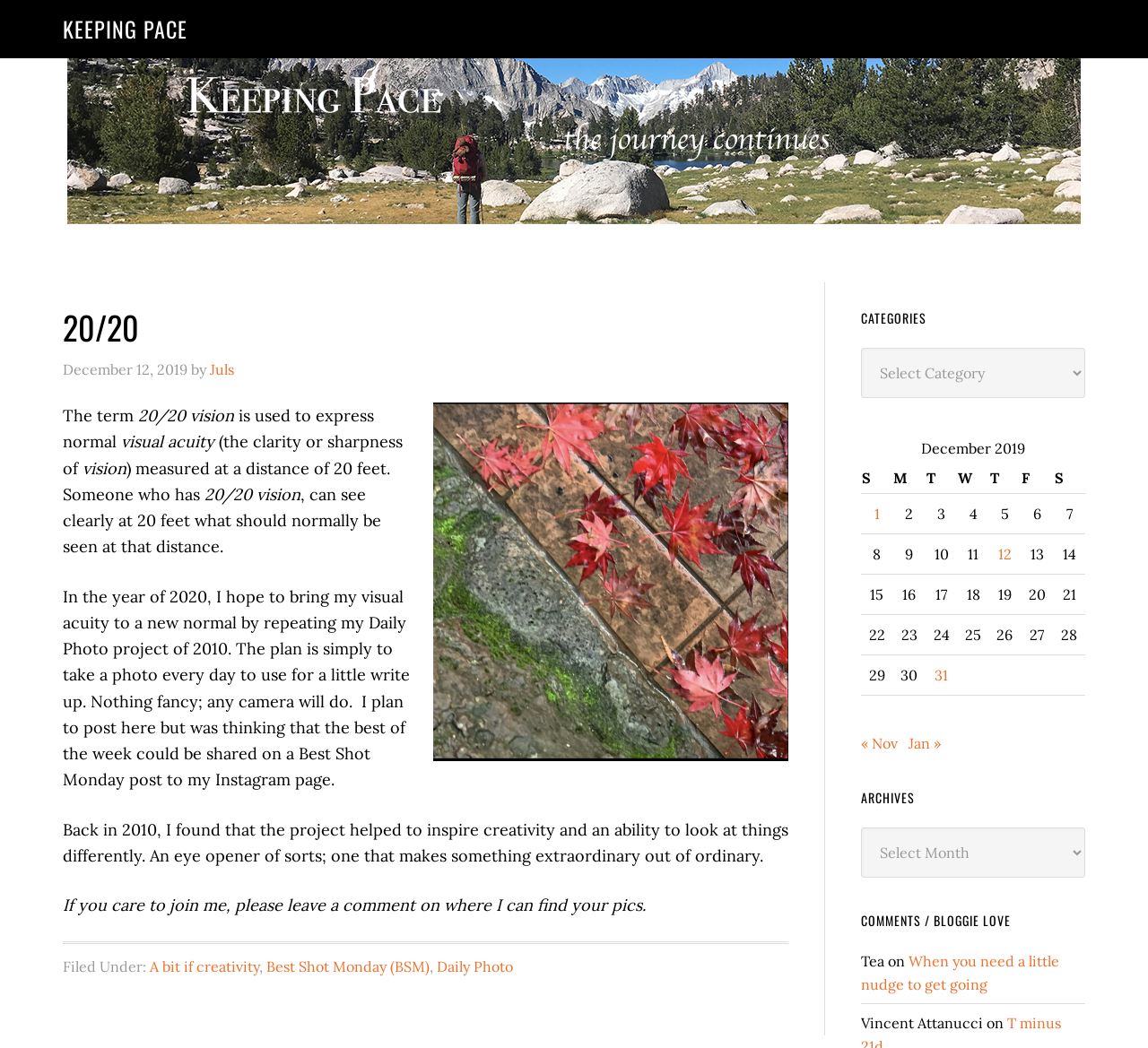Highlight the bounding box coordinates of the element you need to click to perform the following instruction: "Click the 'Keeping Pace' link."

[0.0, 0.017, 1.0, 0.214]